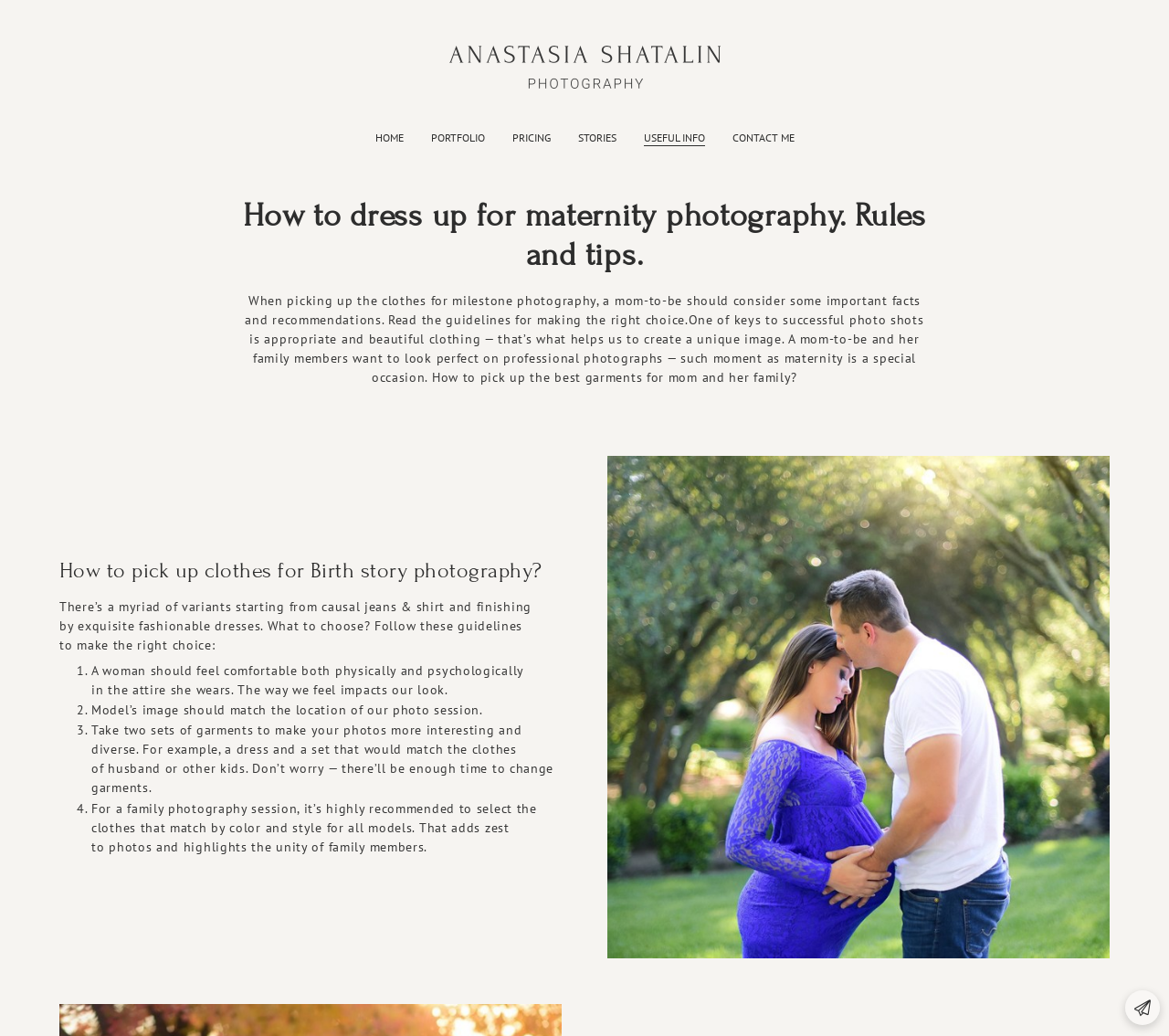For the following element description, predict the bounding box coordinates in the format (top-left x, top-left y, bottom-right x, bottom-right y). All values should be floating point numbers between 0 and 1. Description: Contact me

[0.626, 0.126, 0.679, 0.139]